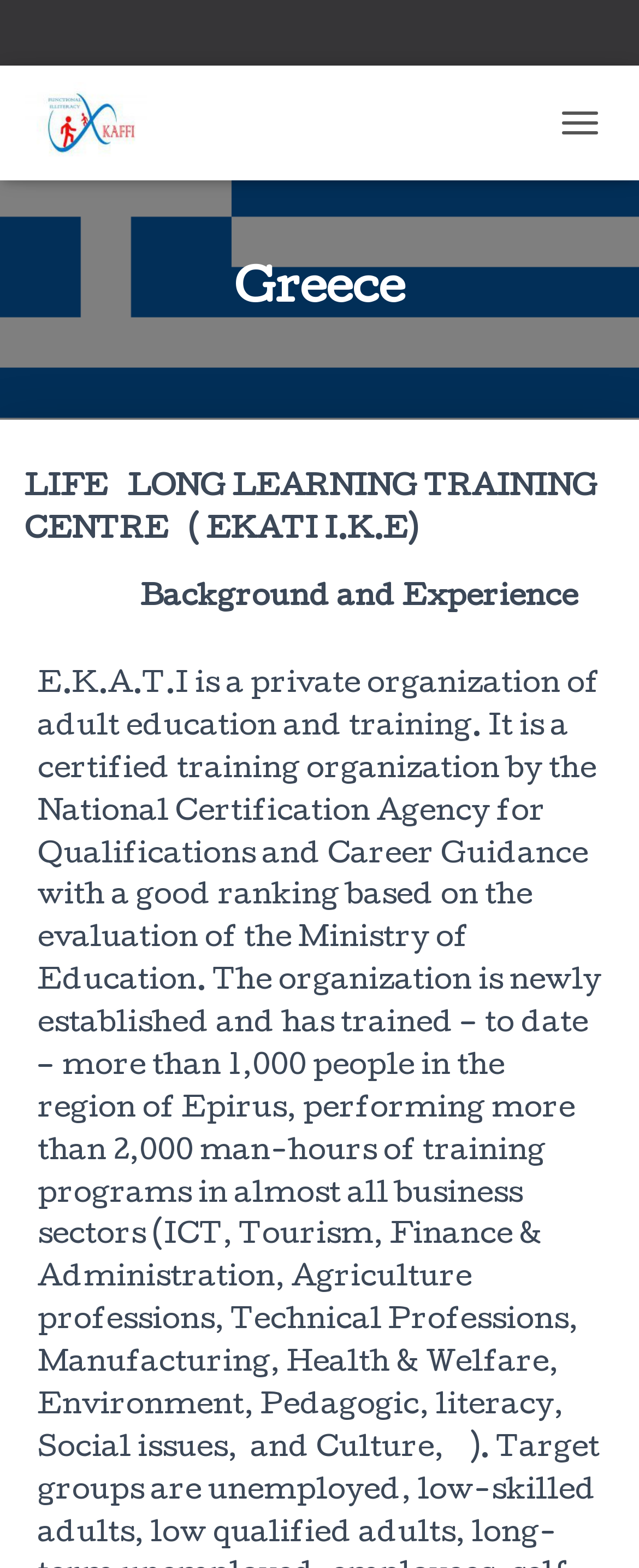For the given element description Toggle Navigation, determine the bounding box coordinates of the UI element. The coordinates should follow the format (top-left x, top-left y, bottom-right x, bottom-right y) and be within the range of 0 to 1.

[0.854, 0.062, 0.962, 0.095]